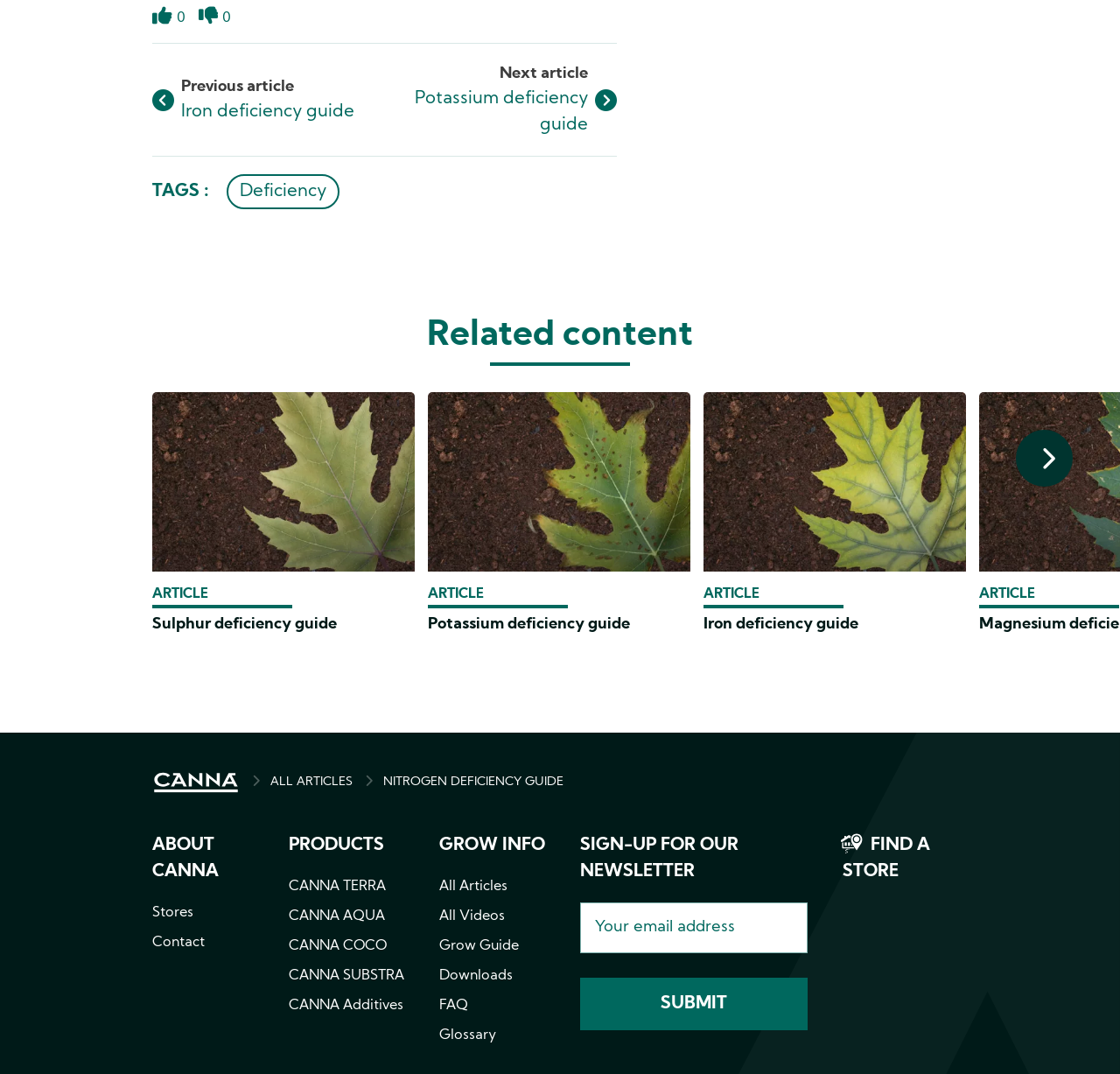What is the purpose of the 'Like' and 'Dislike' buttons?
Based on the image, provide a one-word or brief-phrase response.

To rate articles